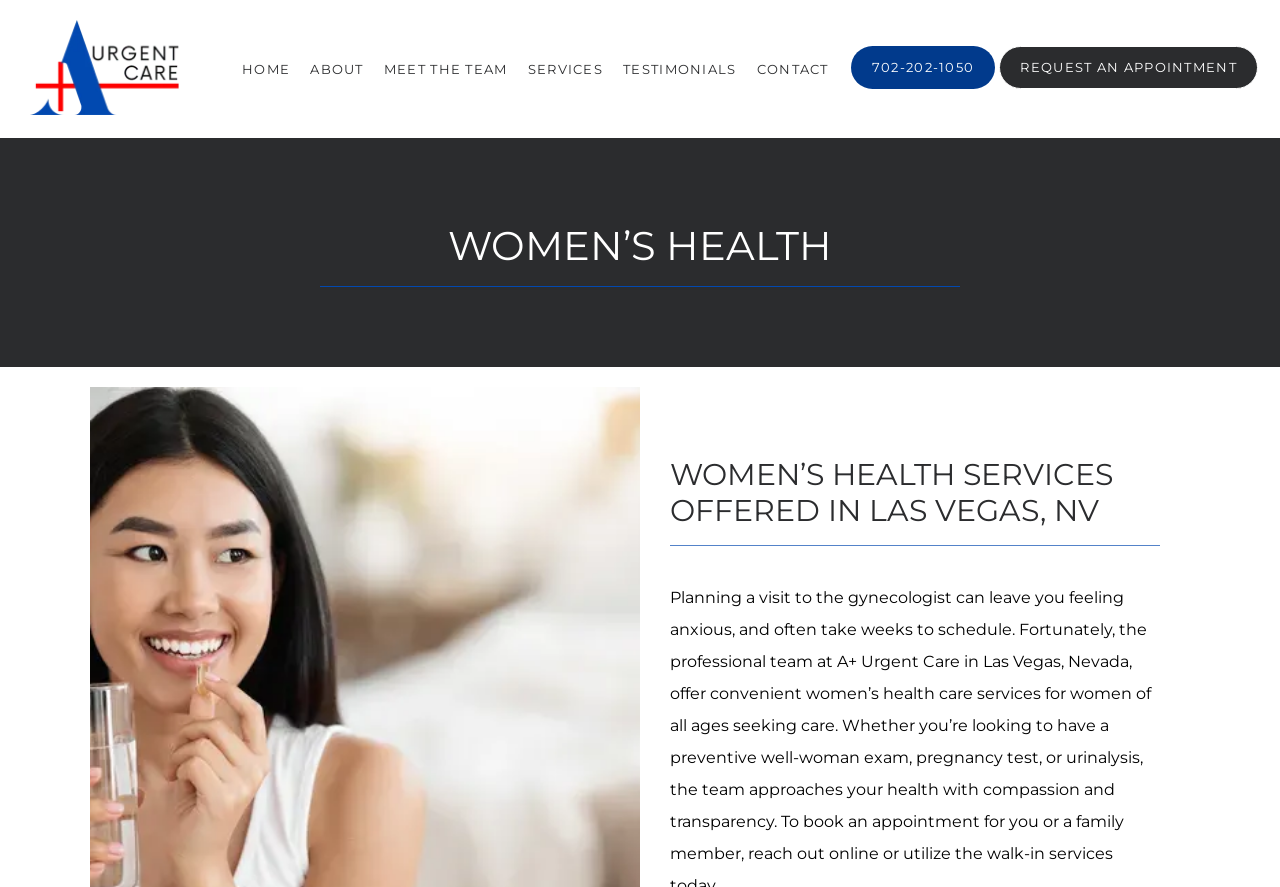Find the bounding box coordinates of the element to click in order to complete the given instruction: "Click the '5 Ways a Lawyer Can Help With Your Bankruptcy Case' article."

None